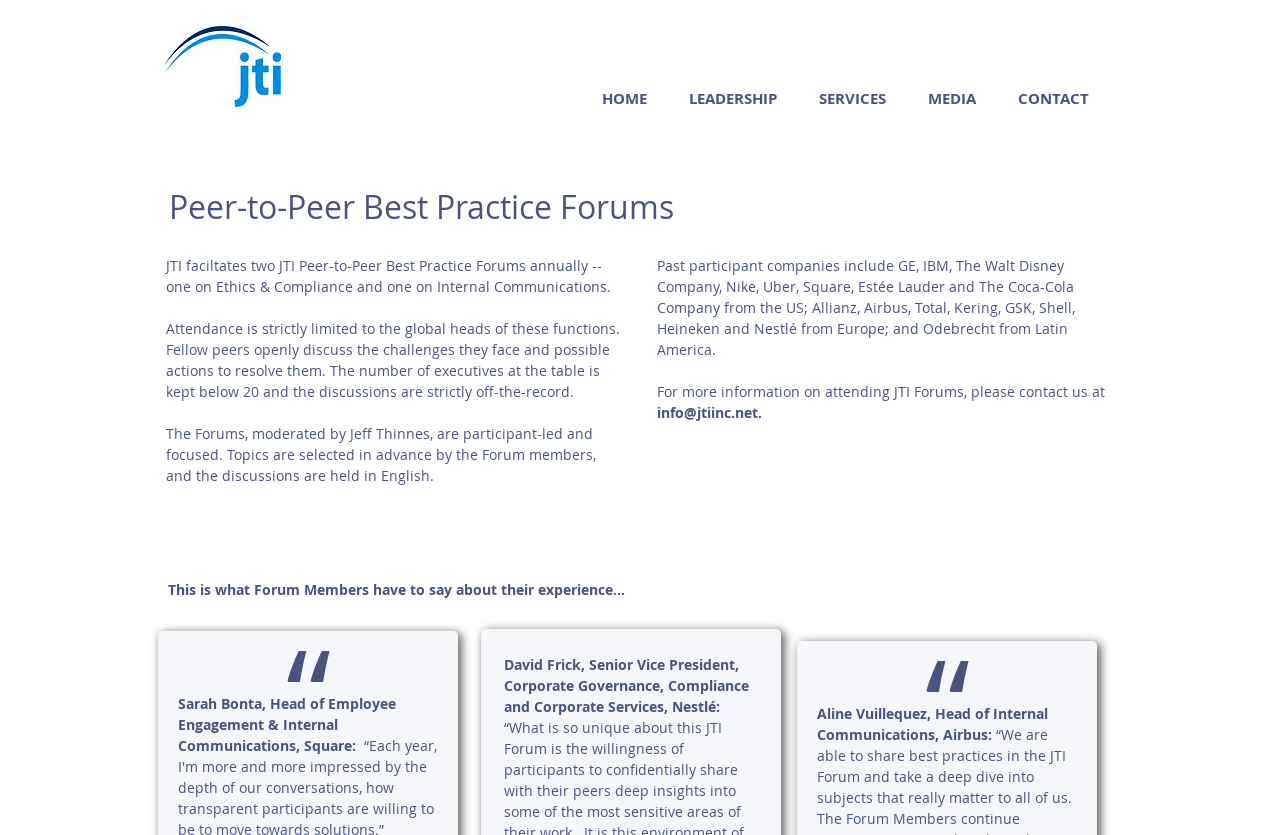Detail the various sections and features of the webpage.

The webpage is about JTI, Inc.'s forums, specifically the Peer-to-Peer Best Practice Forums. At the top, there is a navigation menu with links to "HOME", "LEADERSHIP", "SERVICES", "MEDIA", and "CONTACT". Below the navigation menu, there is a heading that reads "Peer-to-Peer Best Practice Forums". 

Underneath the heading, there are three paragraphs of text that describe the forums. The first paragraph explains that JTI facilitates two forums annually, one on Ethics & Compliance and one on Internal Communications, and that attendance is strictly limited to global heads of these functions. The second paragraph describes the format of the forums, which are moderated by Jeff Thinnes and focused on topics selected by the forum members. The third paragraph lists past participant companies from the US, Europe, and Latin America.

To the right of the third paragraph, there is a section with a heading and three quotes from forum members, including Sarah Bonta from Square, David Frick from Nestlé, and Aline Vuillequez from Airbus. Each quote is preceded by a heading with a quotation mark. Above the quotes, there is a heading that reads "This is what Forum Members have to say about their experience...".